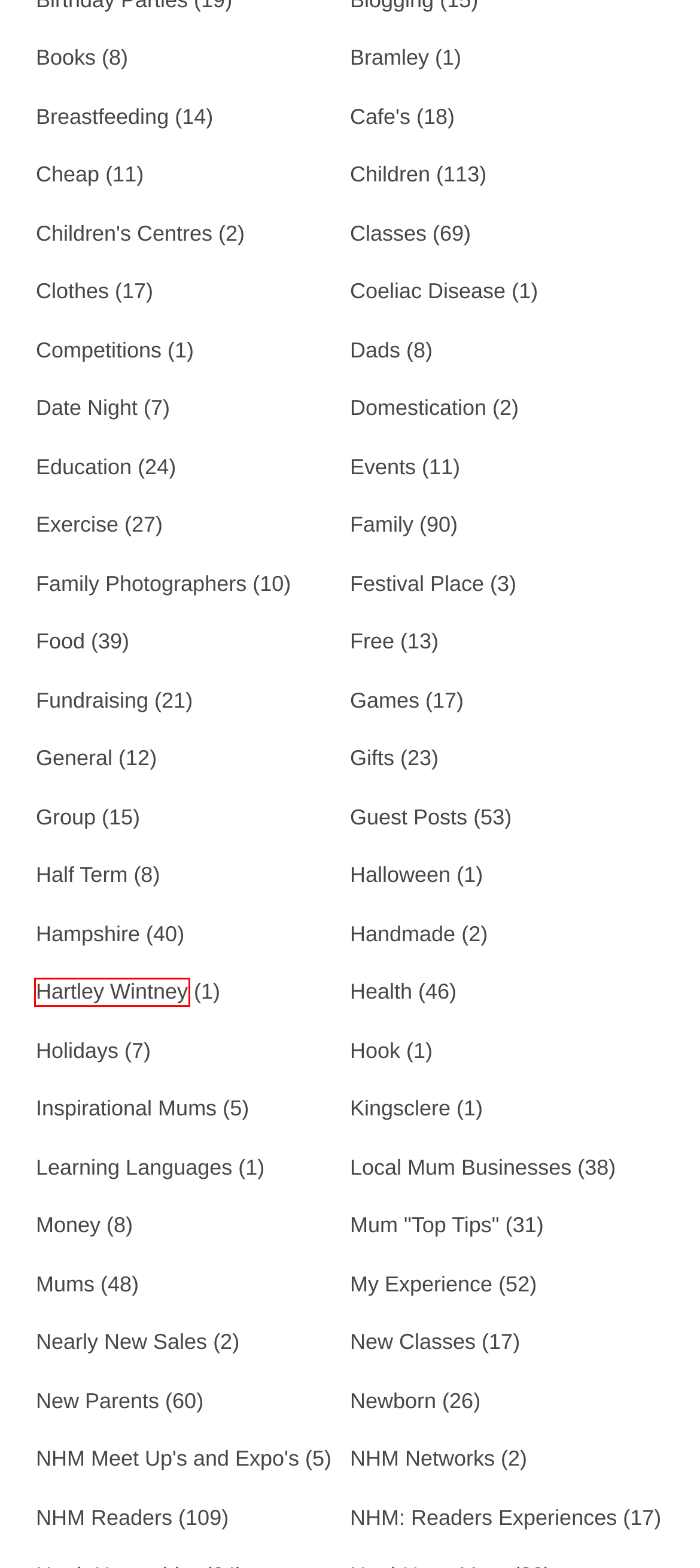Evaluate the webpage screenshot and identify the element within the red bounding box. Select the webpage description that best fits the new webpage after clicking the highlighted element. Here are the candidates:
A. Coeliac Disease - NorthHantsMum
B. Clothes - NorthHantsMum
C. Gifts - NorthHantsMum
D. Breastfeeding - NorthHantsMum
E. Cafe's - NorthHantsMum
F. Holidays - NorthHantsMum
G. Children's Centres - NorthHantsMum
H. Hartley Wintney - NorthHantsMum

H